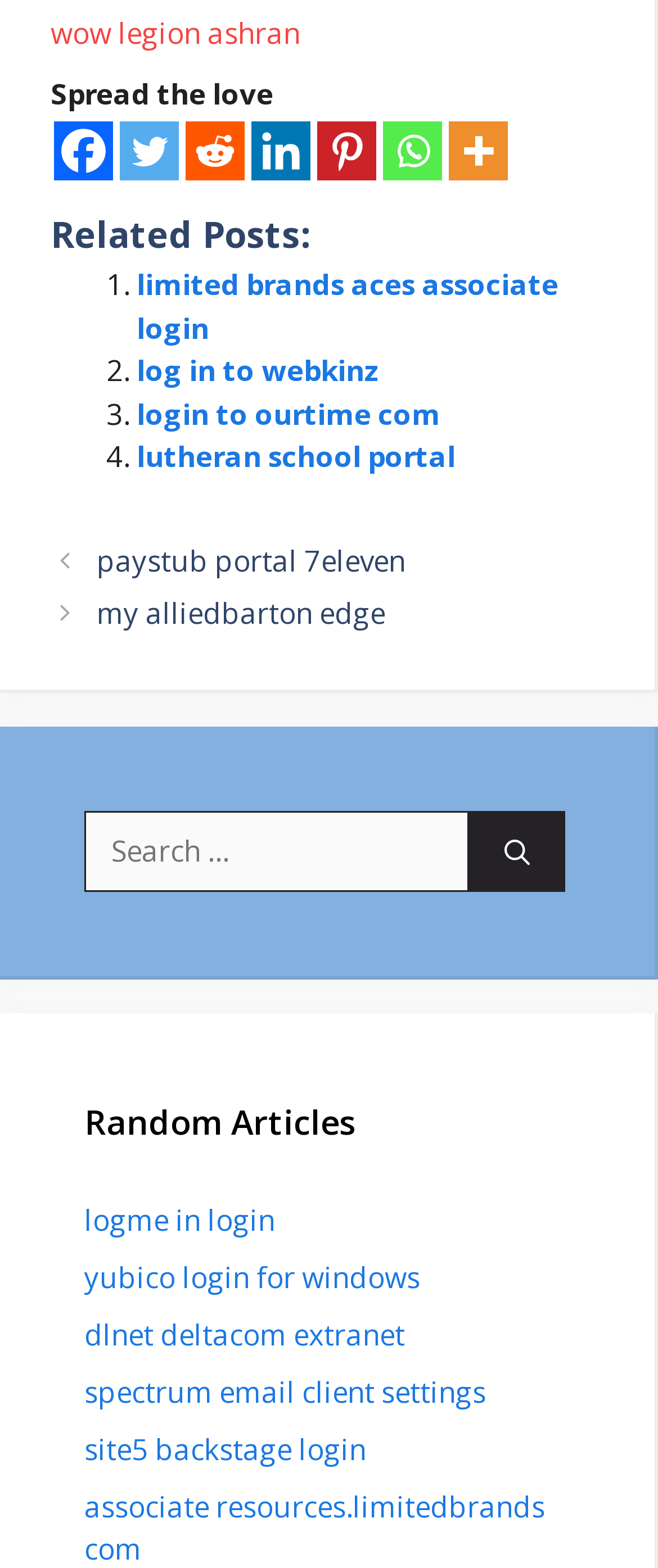Give a short answer using one word or phrase for the question:
What is the function of the 'More' button?

Show more sharing options